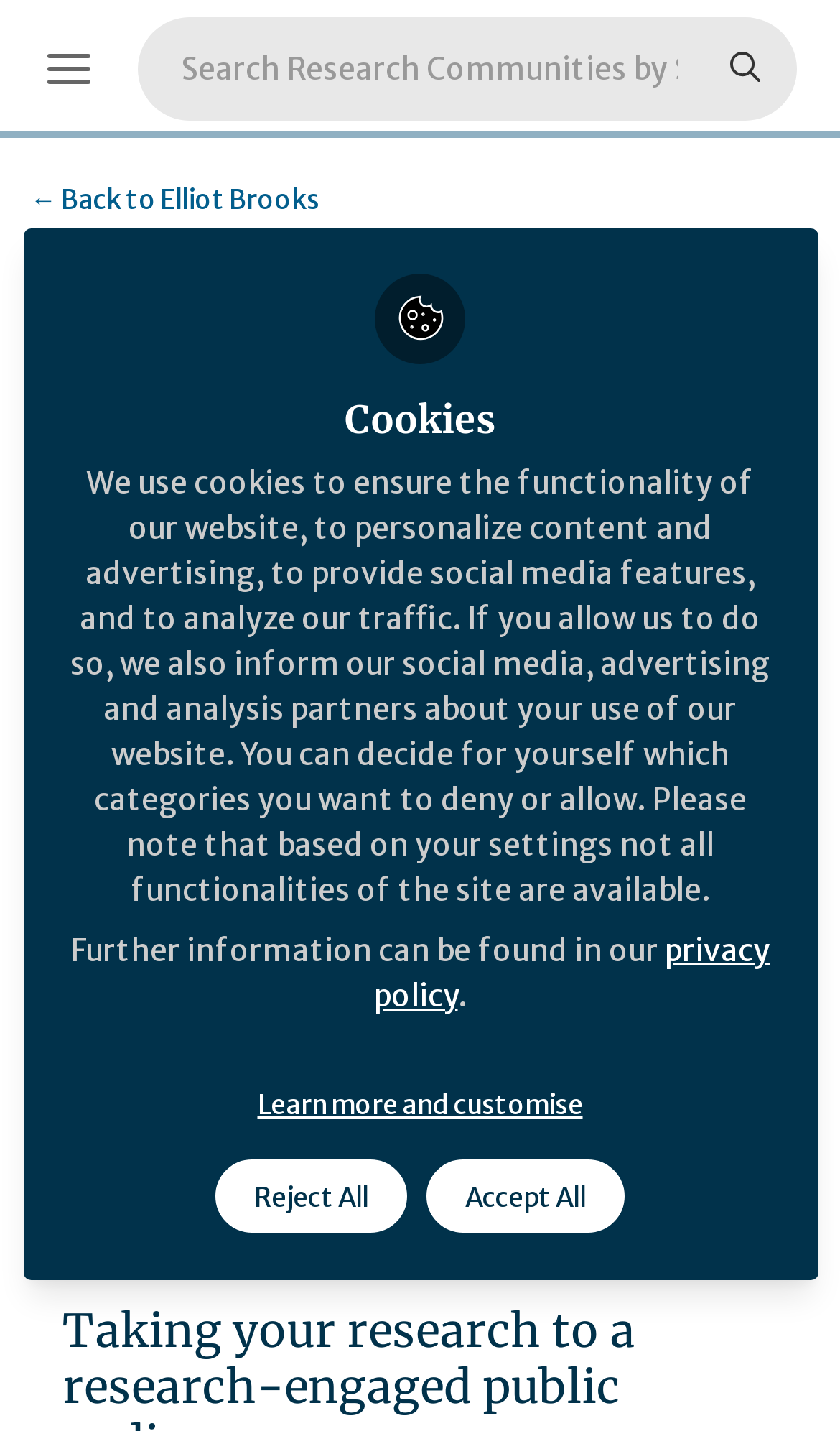Could you find the bounding box coordinates of the clickable area to complete this instruction: "Search for something"?

[0.164, 0.012, 0.949, 0.084]